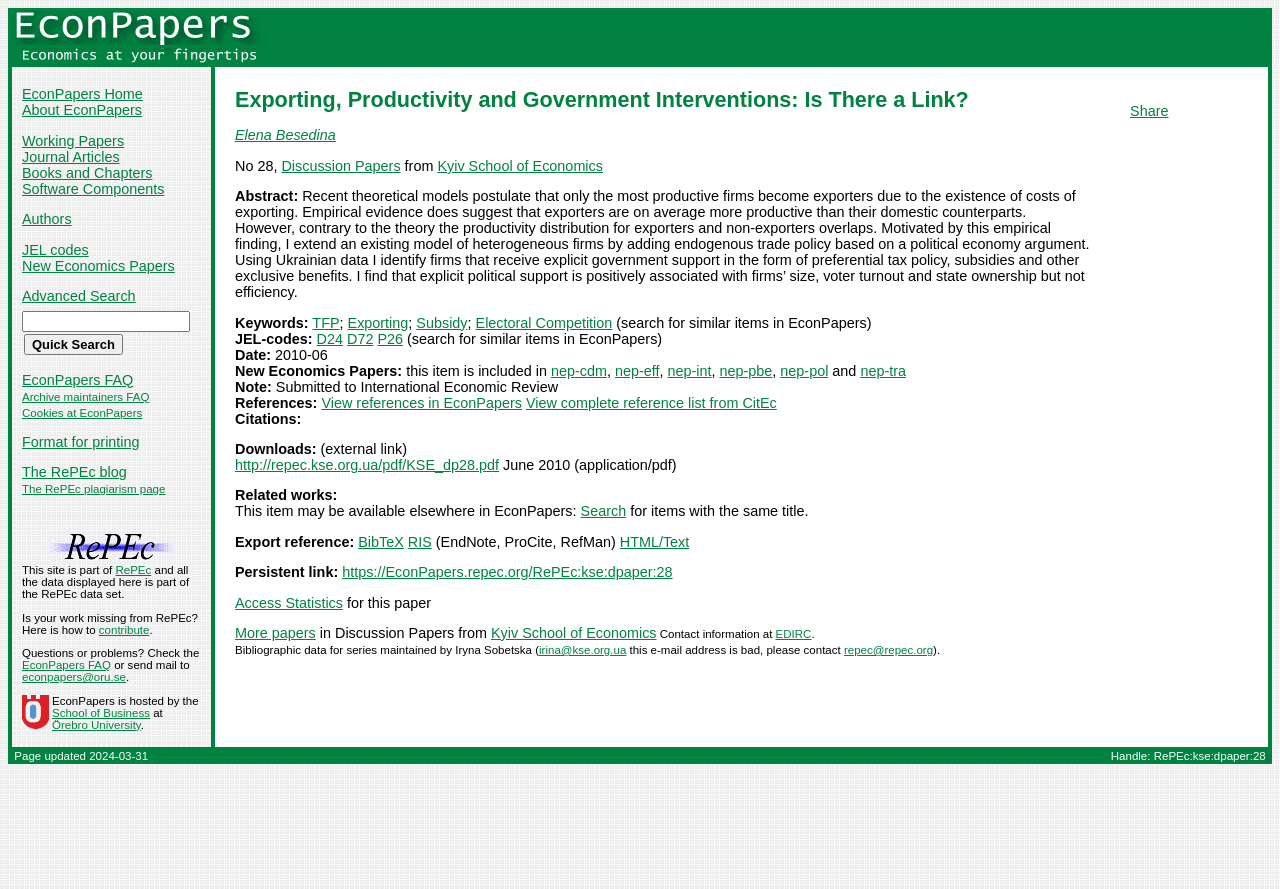What is the date of the paper?
Look at the screenshot and respond with one word or a short phrase.

2010-06